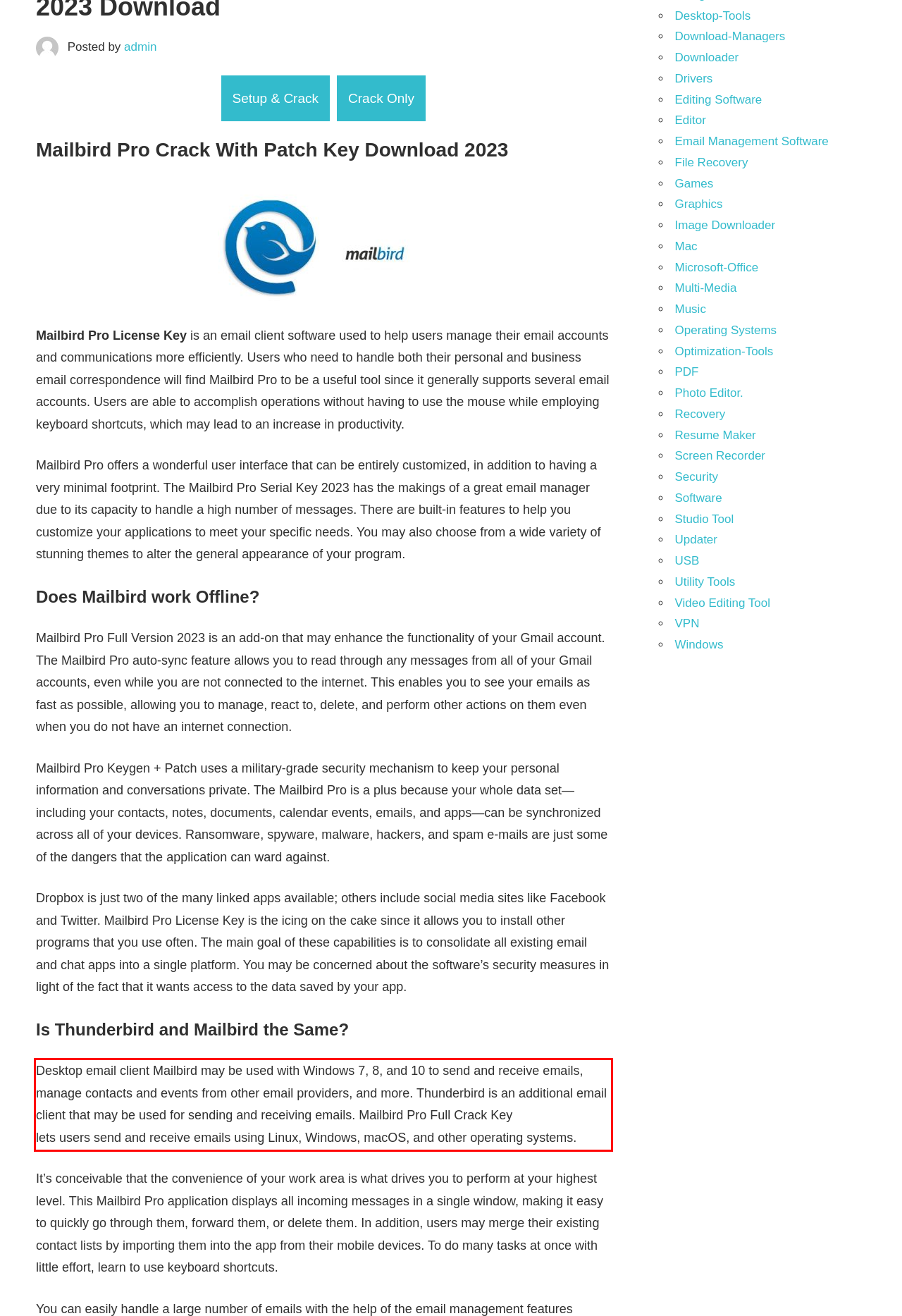Identify the text inside the red bounding box in the provided webpage screenshot and transcribe it.

Desktop email client Mailbird may be used with Windows 7, 8, and 10 to send and receive emails, manage contacts and events from other email providers, and more. Thunderbird is an additional email client that may be used for sending and receiving emails. Mailbird Pro Full Crack Key lets users send and receive emails using Linux, Windows, macOS, and other operating systems.